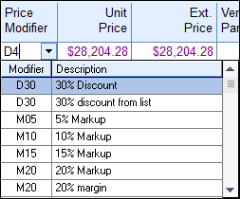Break down the image and describe each part extensively.

The image showcases a pricing interface associated with the Price Modifier Column in QuoteWerks. It prominently features a table that lists various price modifiers, each accompanied by a description. Some examples include:

- **D30**: Represents a 30% discount on the price.
- **M05**: Indicates a 5% markup from the list price.
- **M10**: Corresponds to a 10% markup.
- **M15**: Indicates a 15% markup.
- **M20**: Specifies a 20% markup or margin.

On the top left, there's an editable field where users can input a specific price modifier, currently displaying "D4." The unit price, shown as **$28,204.28**, reflects the calculated price based on the selected modifier. This tool aids users in adjusting pricing dynamically, enhancing their capability to manage quotes efficiently.